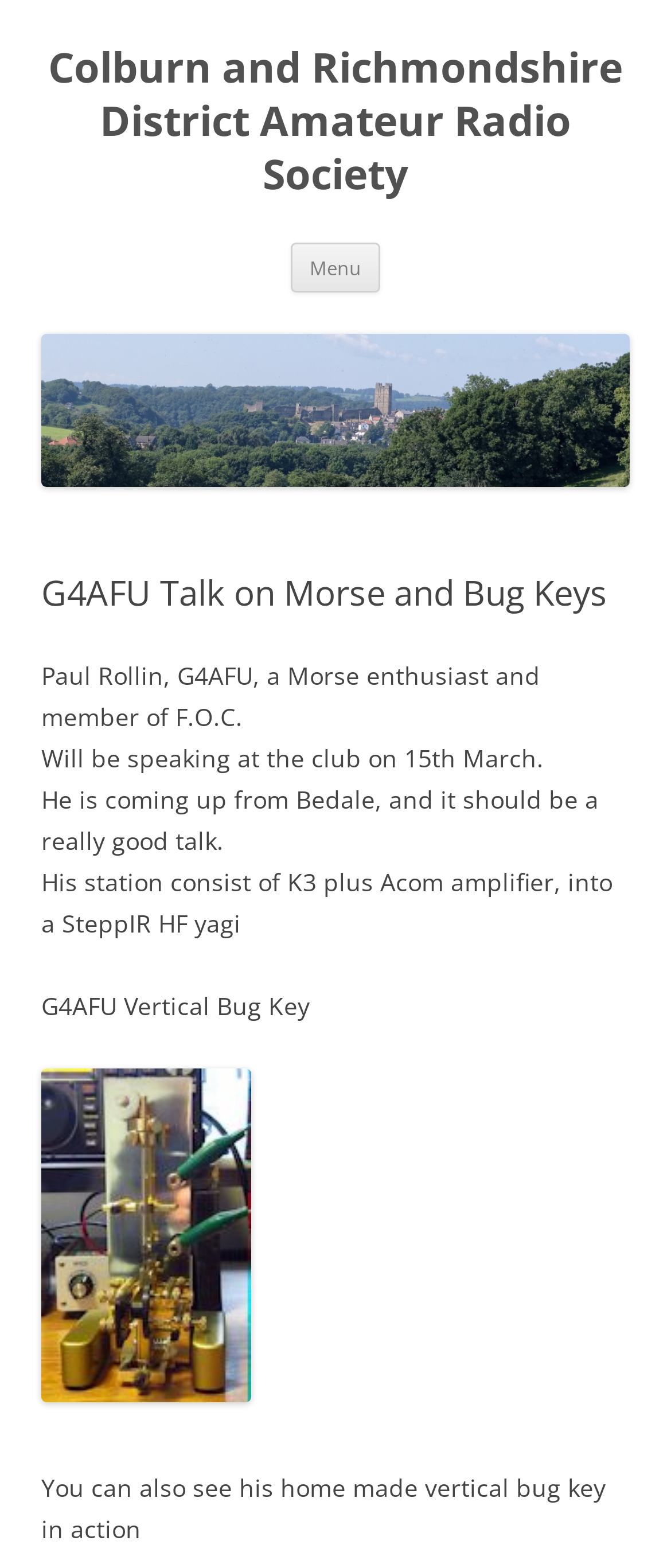Answer the following inquiry with a single word or phrase:
What is the amplifier used in the station?

Acom amplifier